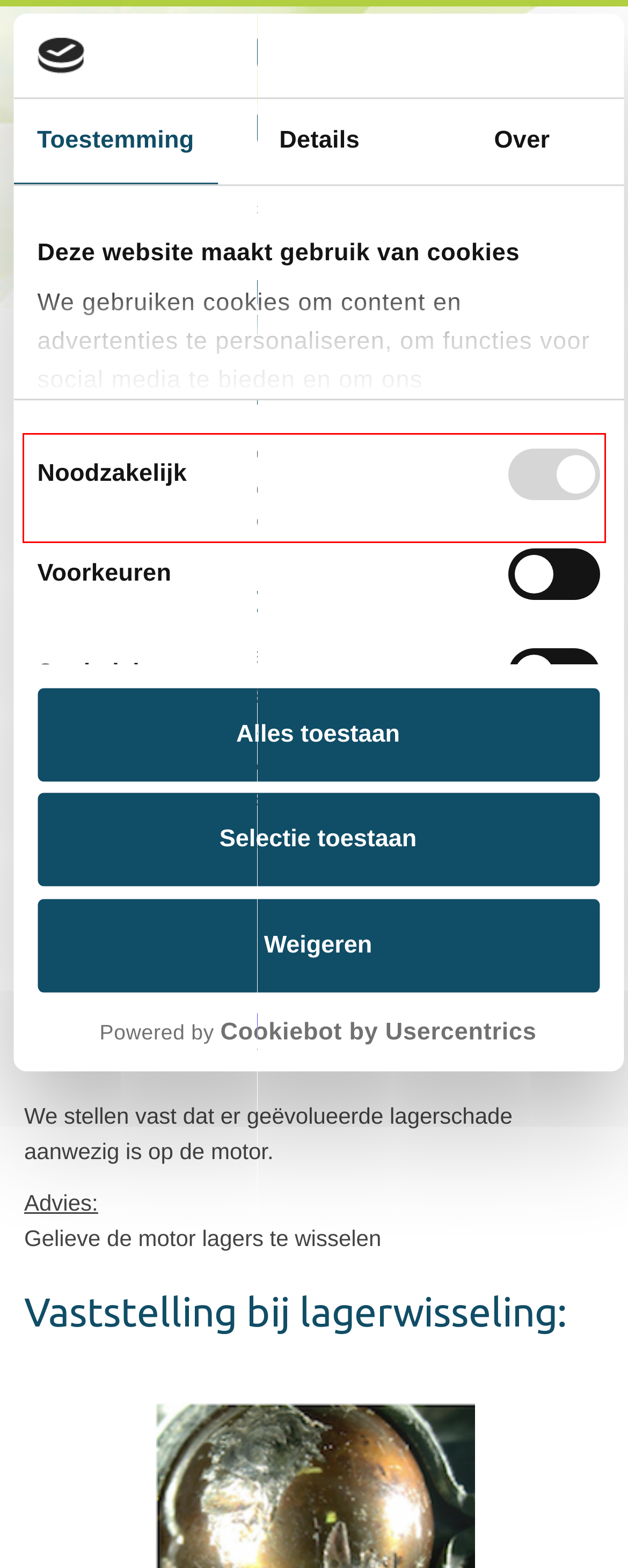Analyze the red bounding box in the provided webpage screenshot and generate the text content contained within.

Op vraag van de klant werden alle machines tijdens een route ultrasoon gecontroleerd. Op 1 van de machines werd een afwijking gemeten.